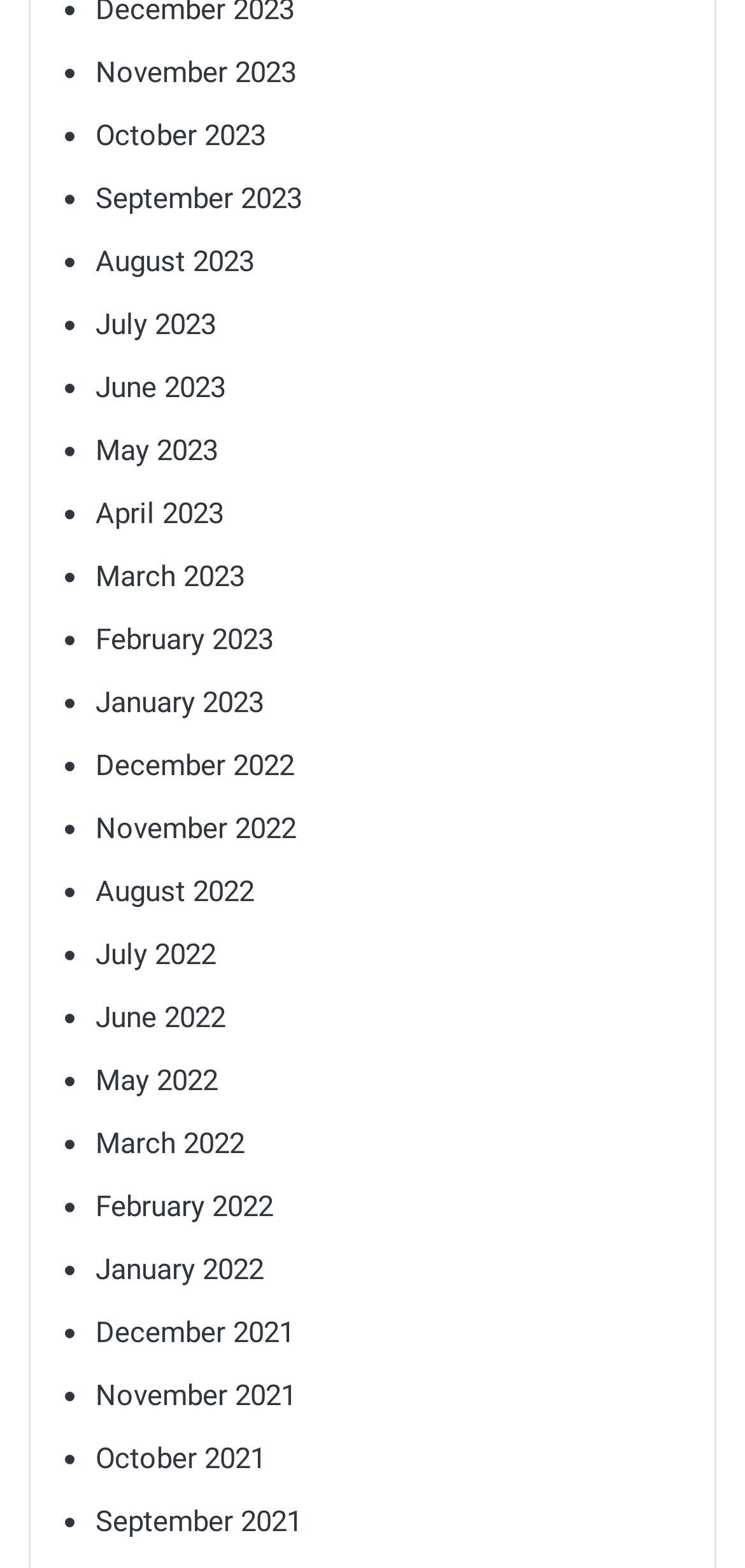Please answer the following question using a single word or phrase: Are there any months missing from the list?

No